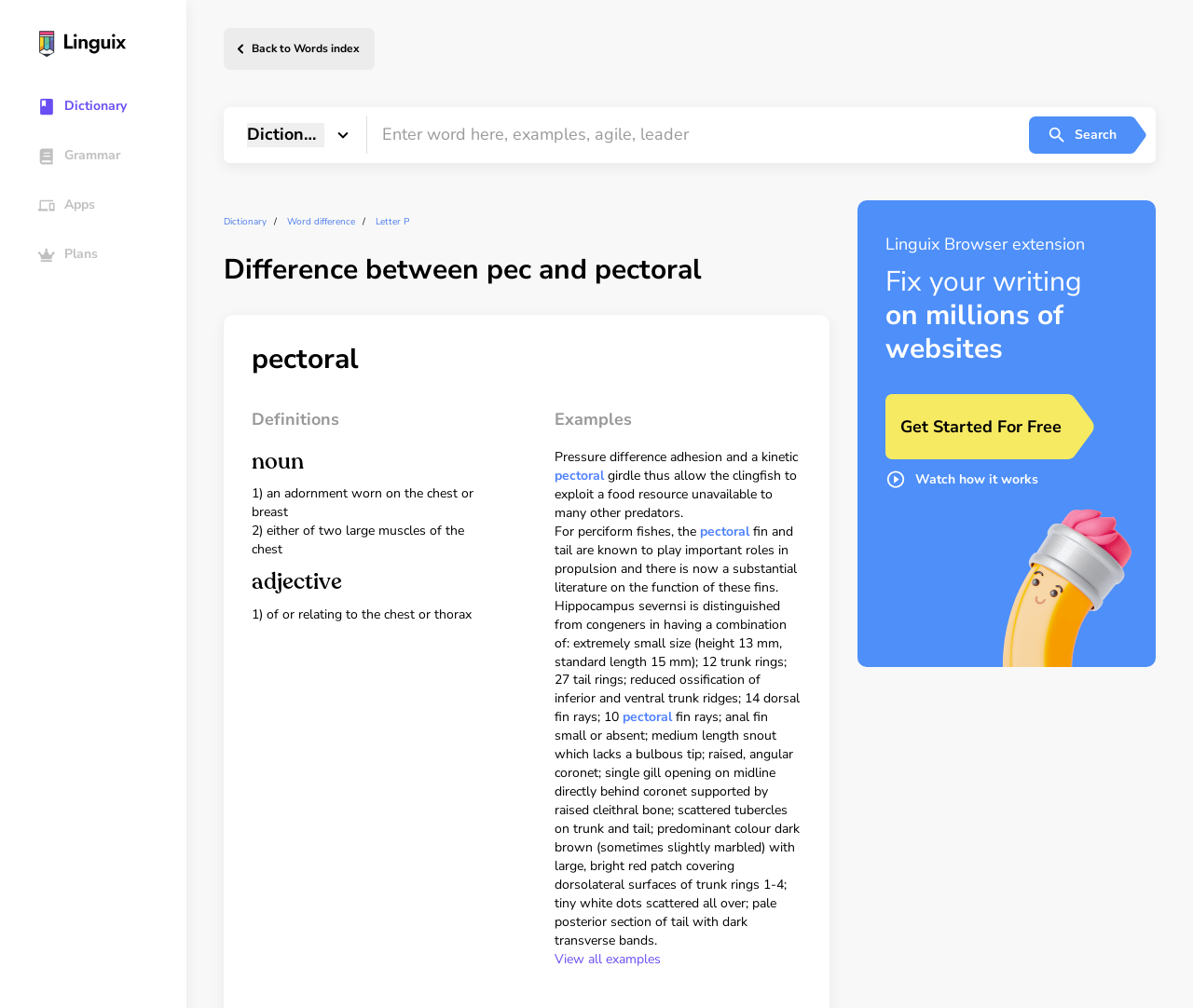Please identify the bounding box coordinates of the area I need to click to accomplish the following instruction: "Go back to words index".

[0.188, 0.028, 0.314, 0.069]